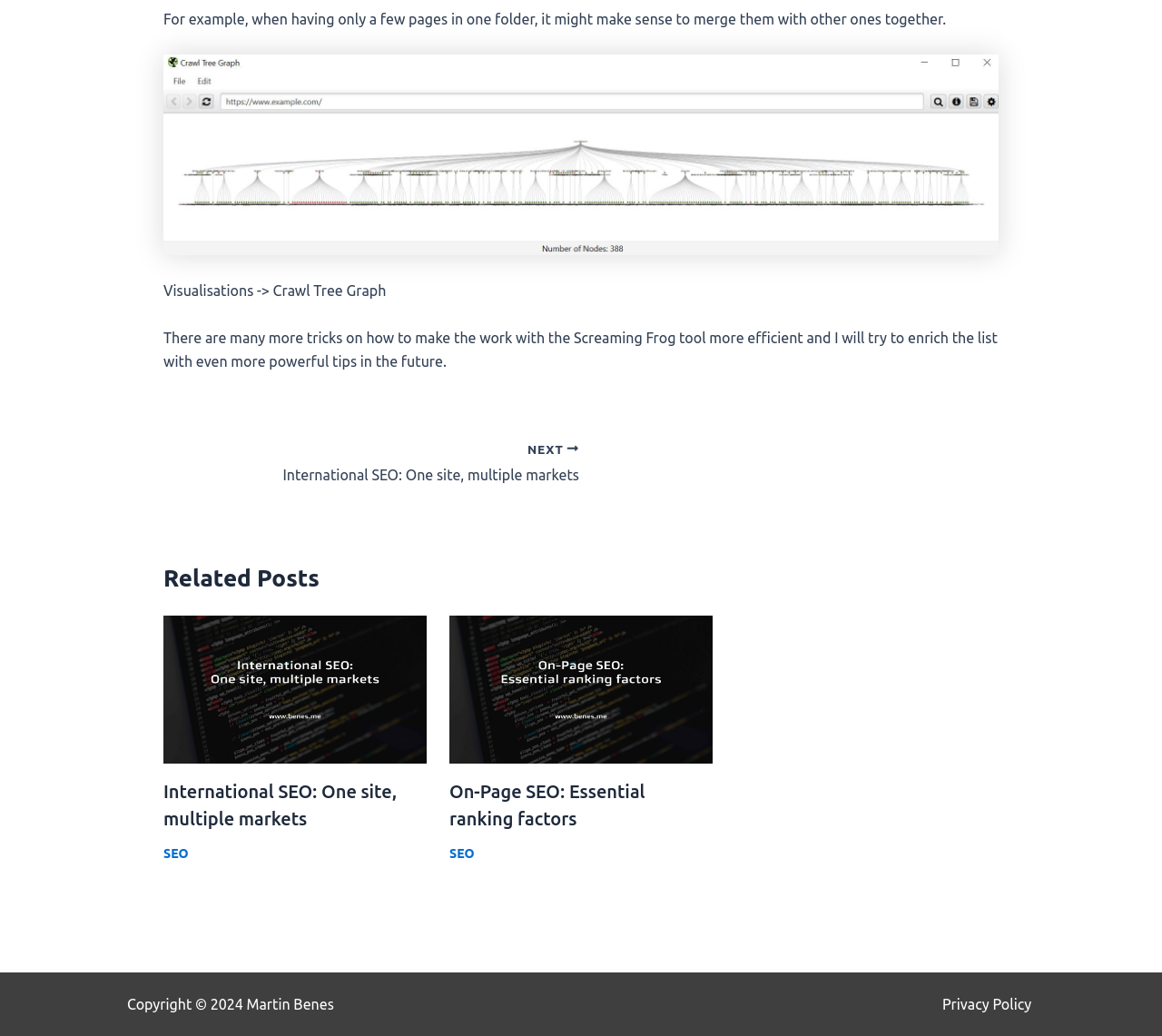Identify the bounding box of the UI component described as: "Privacy Policy".

[0.811, 0.961, 0.888, 0.977]